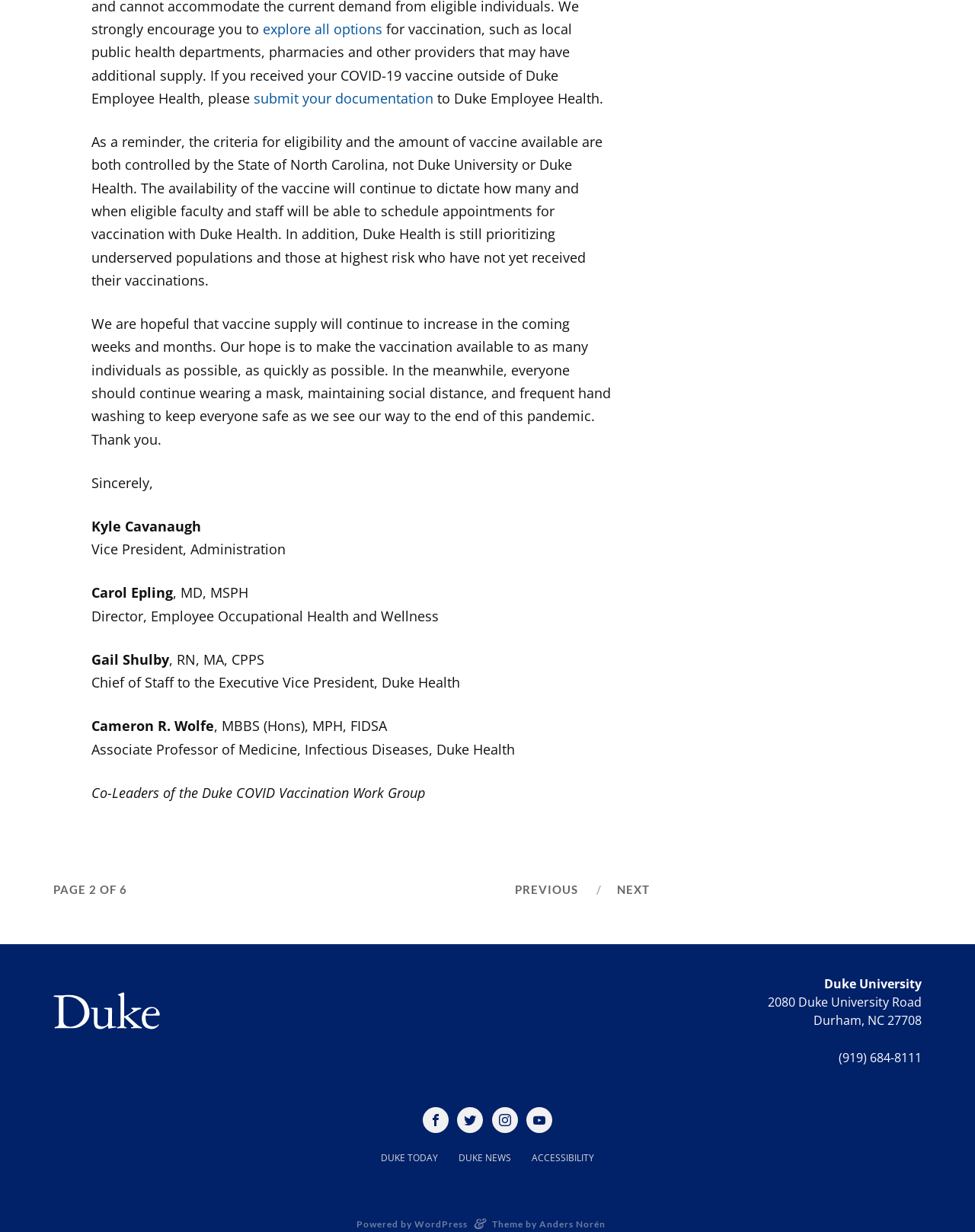Please find and report the bounding box coordinates of the element to click in order to perform the following action: "submit your documentation". The coordinates should be expressed as four float numbers between 0 and 1, in the format [left, top, right, bottom].

[0.26, 0.072, 0.445, 0.087]